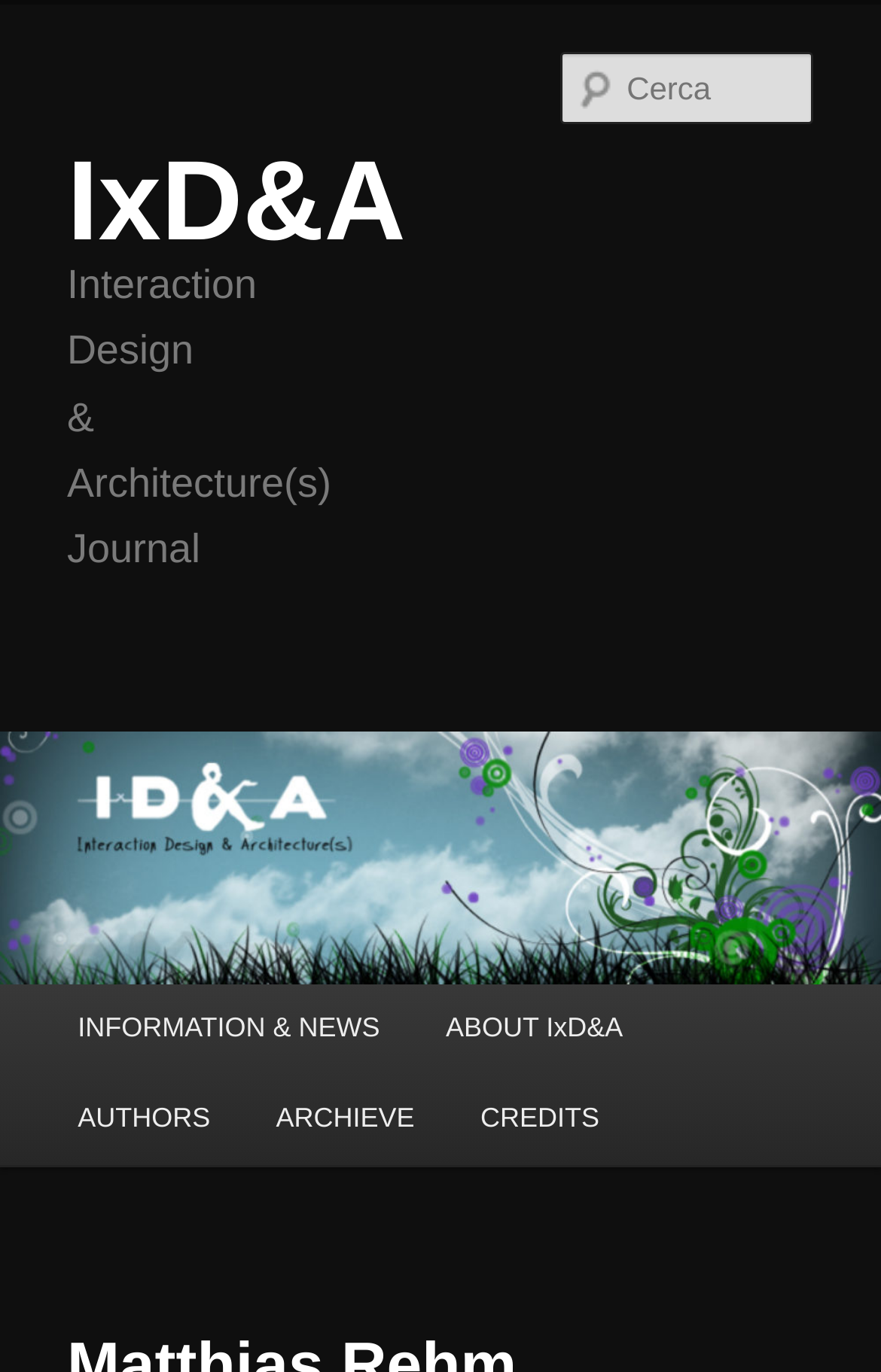Refer to the screenshot and give an in-depth answer to this question: What is the purpose of the textbox?

The textbox element with the label 'Cerca' is likely used for searching, as it is a common functionality in websites and the label 'Cerca' is Italian for 'Search'.